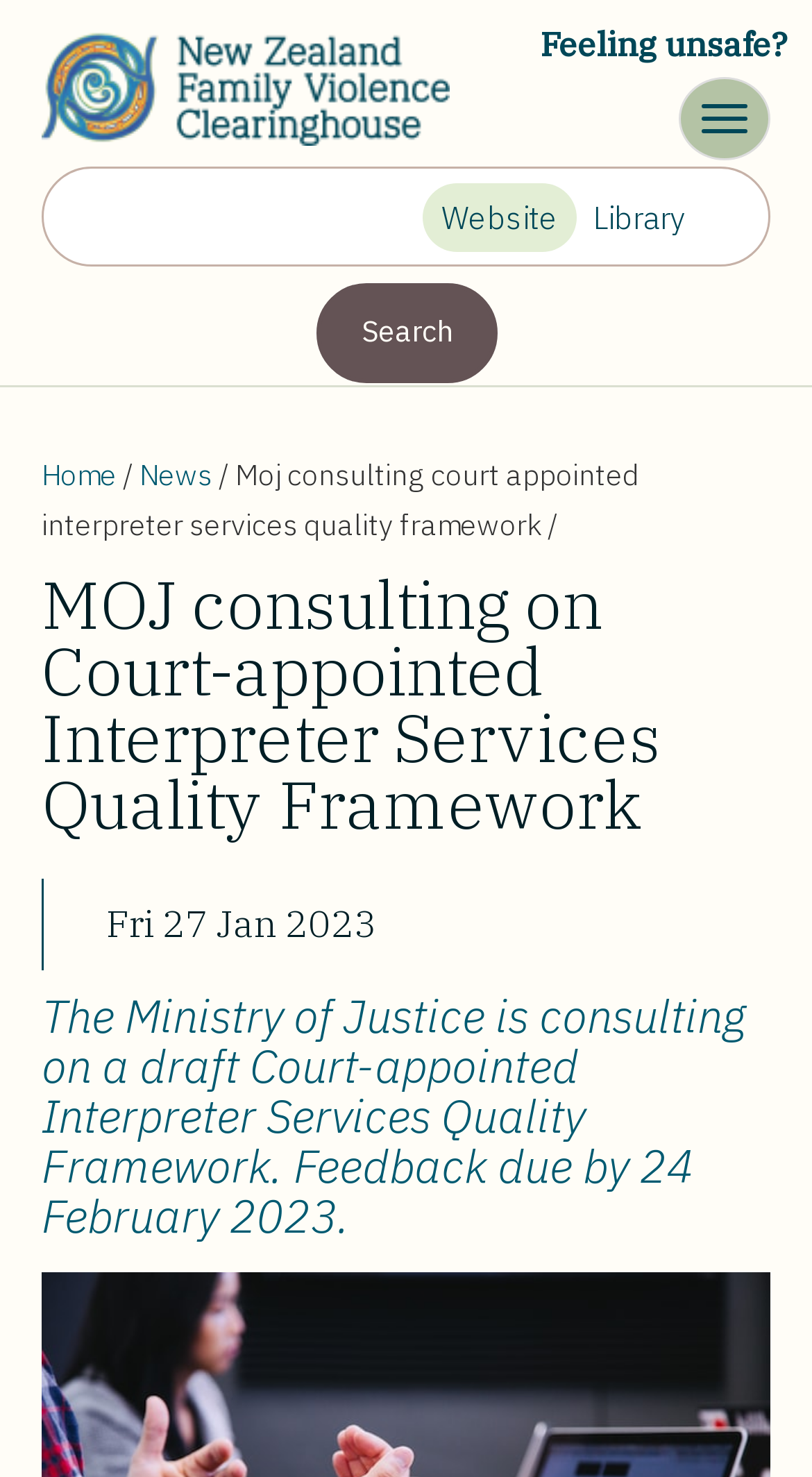What is the purpose of the Ministry of Justice's consultation?
Look at the screenshot and respond with one word or a short phrase.

Court-appointed Interpreter Services Quality Framework